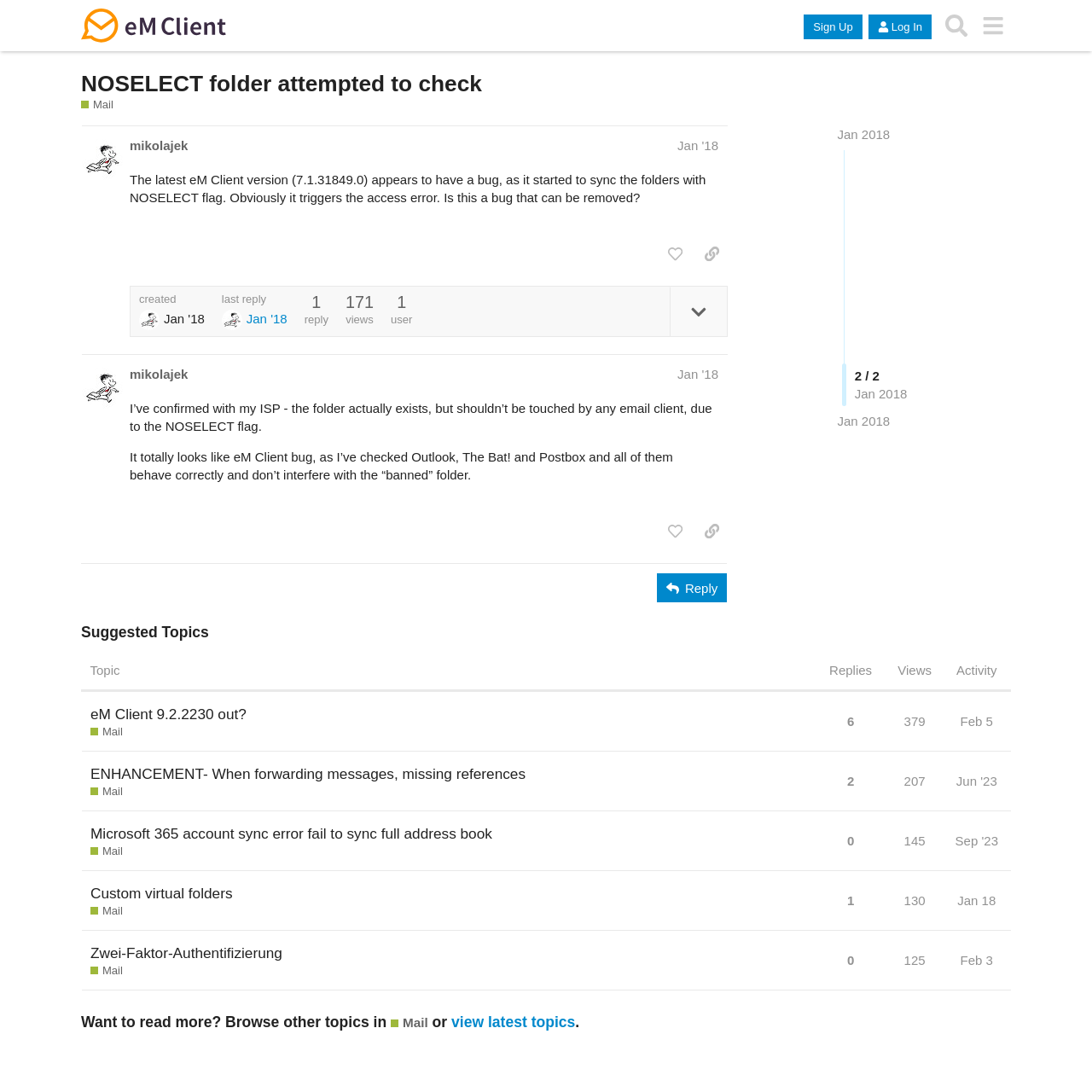Find the bounding box of the UI element described as follows: "NOSELECT folder attempted to check".

[0.074, 0.064, 0.441, 0.088]